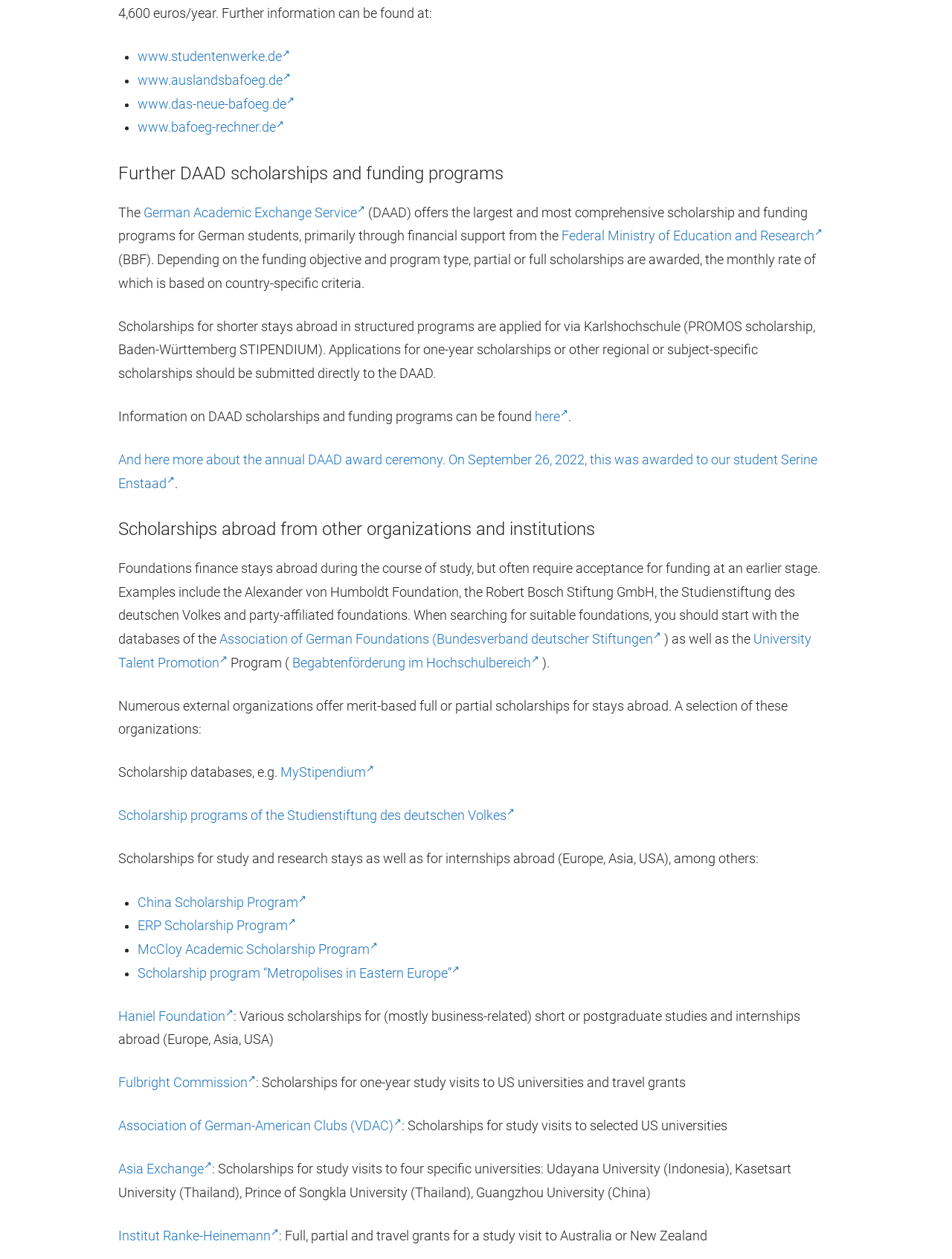Predict the bounding box of the UI element that fits this description: "News".

None